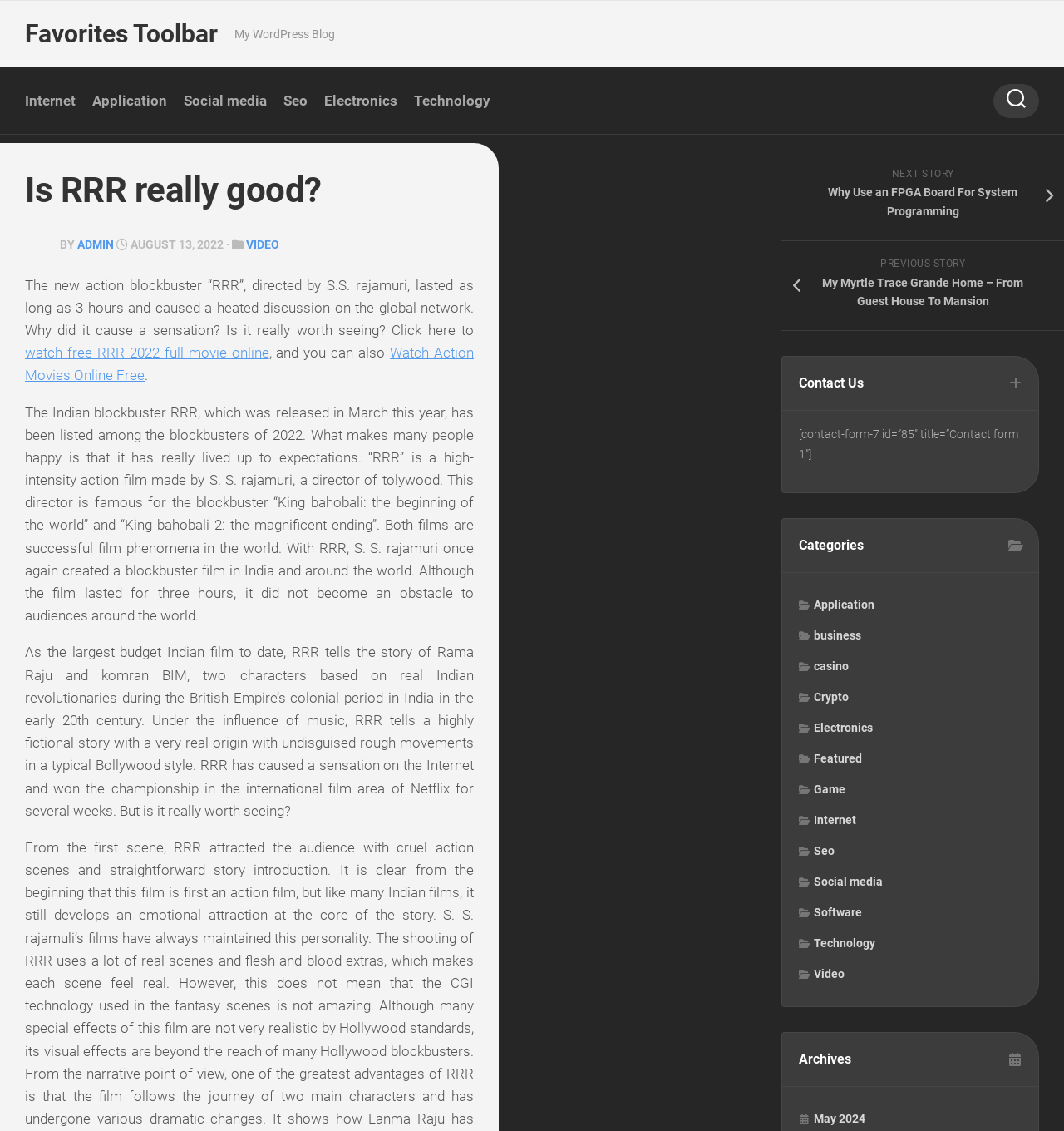Generate a comprehensive description of the contents of the webpage.

This webpage appears to be a blog post discussing the movie "RRR" and its reception. At the top, there is a toolbar with links to "Favorites", "Internet", "Application", "Social media", "Seo", "Electronics", and "Technology". Below the toolbar, there is a heading "Is RRR really good?" followed by a brief introduction to the movie and its director, S.S. Rajamuri.

To the right of the introduction, there is a button with no text. Below the introduction, there is a section with the author's name "ADMIN" and the date "AUGUST 13, 2022". Next to the author's name, there is a link to a "VIDEO".

The main content of the webpage is a long article discussing the movie "RRR", its plot, and its reception. The article is divided into several paragraphs, with links to watch the movie online for free and to watch action movies online for free.

At the bottom of the webpage, there are several sections. One section has links to the next and previous stories, with titles "Why Use an FPGA Board For System Programming" and "My Myrtle Trace Grande Home – From Guest House To Mansion", respectively. Another section has a contact form with a heading "Contact Us". Below the contact form, there are headings for "Categories" and "Archives", with links to various categories such as "Application", "Business", "Casino", and "Crypto", and archives for "May 2024".